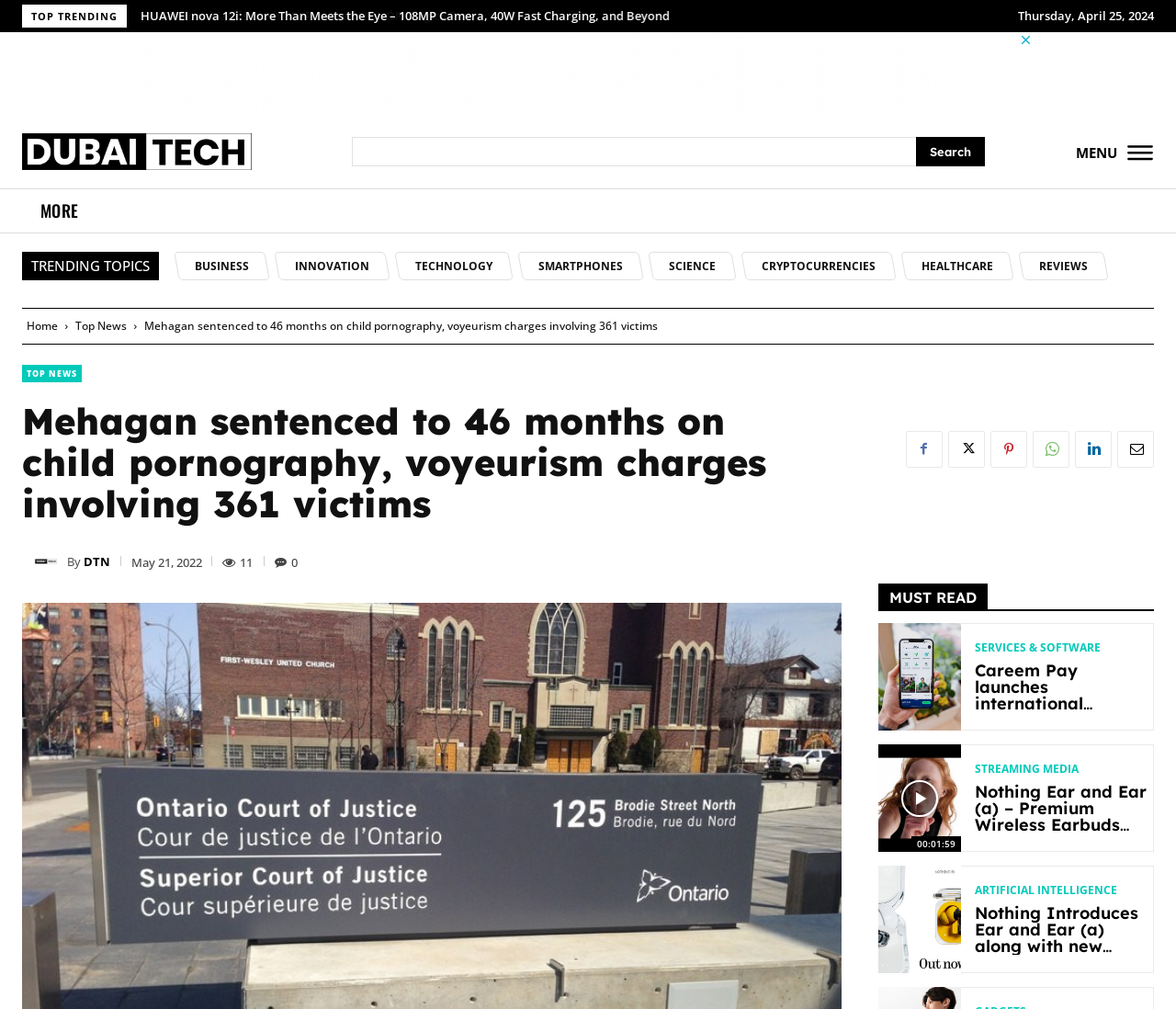What is the category of the article 'Nothing Ear and Ear (a) – Premium Wireless Earbuds Review'?
Using the image as a reference, give a one-word or short phrase answer.

STREAMING MEDIA